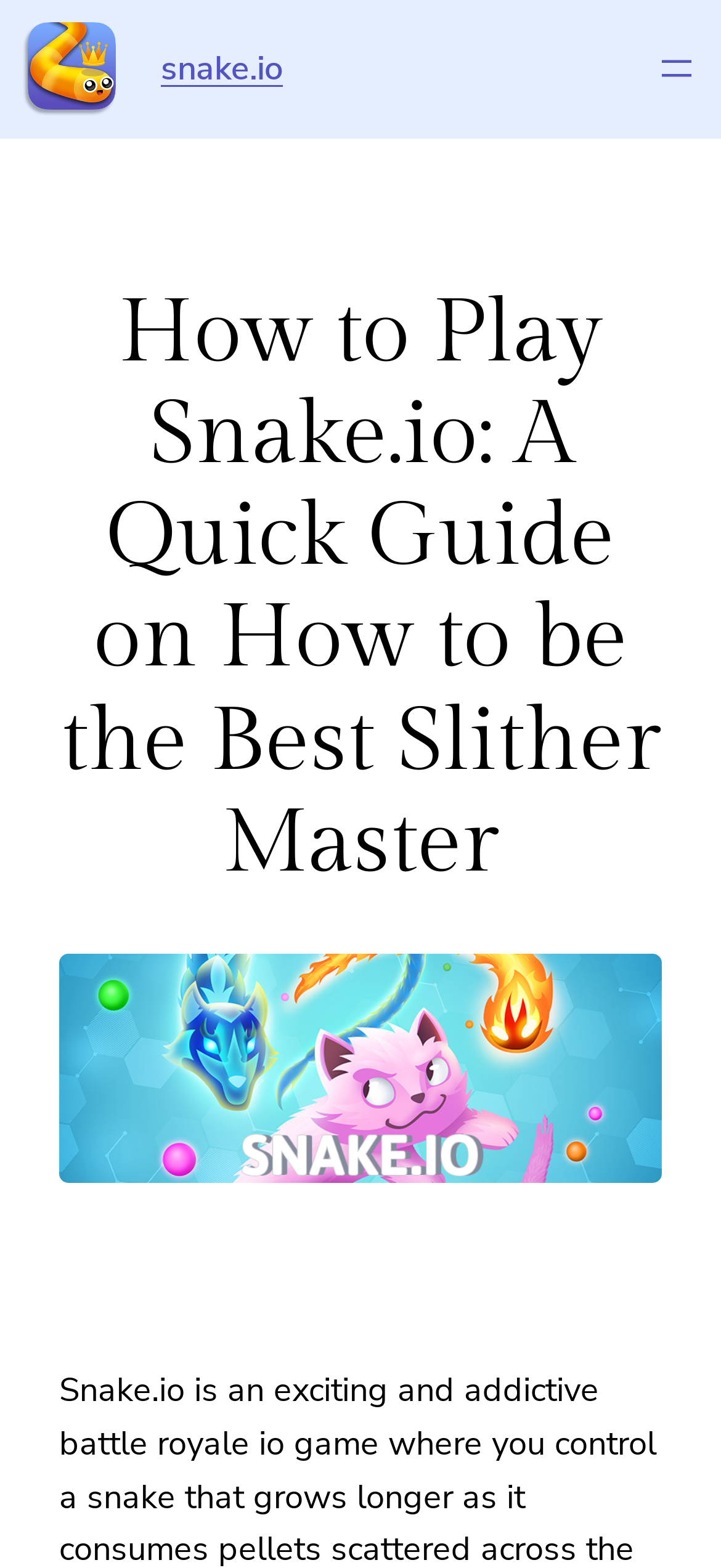From the element description aria-label="Open menu", predict the bounding box coordinates of the UI element. The coordinates must be specified in the format (top-left x, top-left y, bottom-right x, bottom-right y) and should be within the 0 to 1 range.

[0.908, 0.03, 0.969, 0.058]